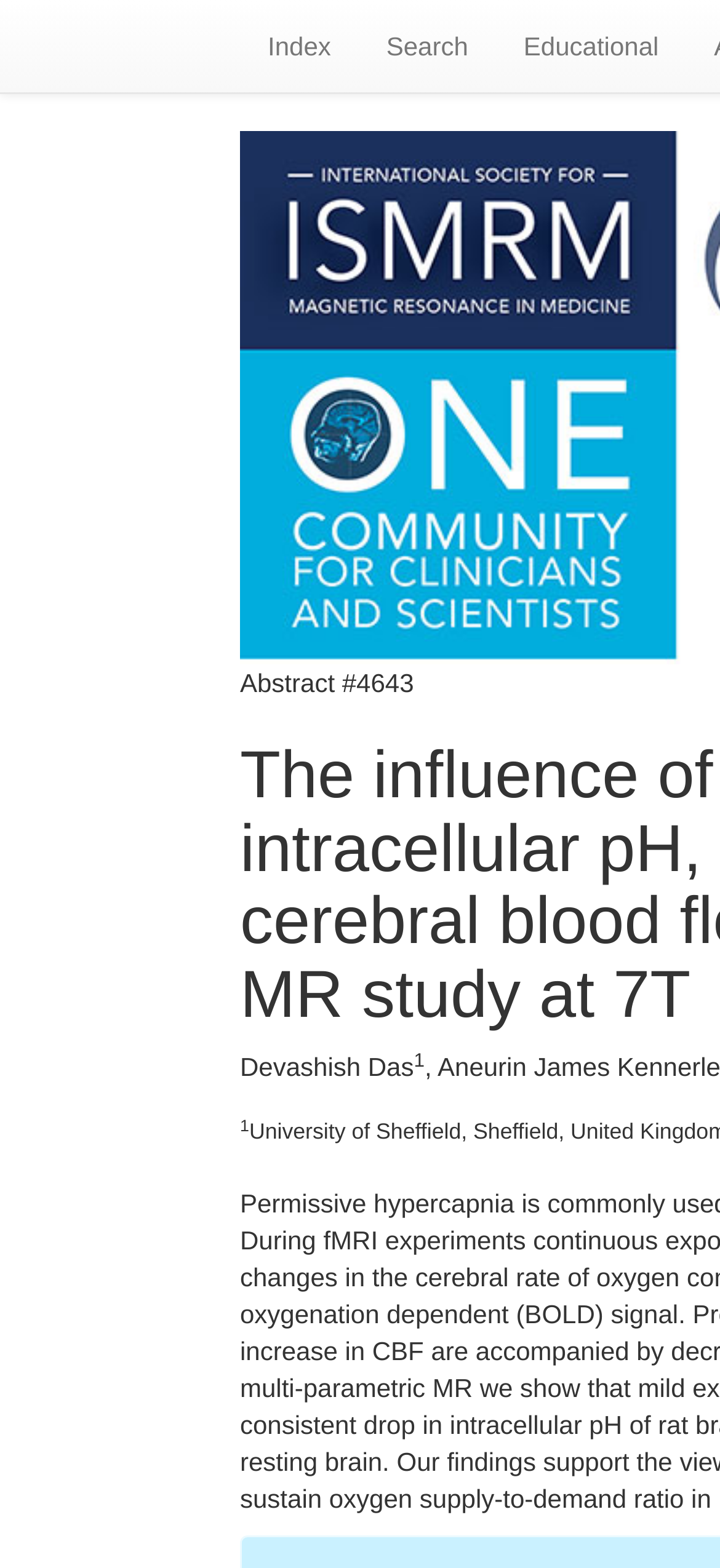Find and generate the main title of the webpage.

The influence of mild hypercapnia on brain intracellular pH, phosphate metabolites and cerebral blood flow a multinuclear (1H/31P) MR study at 7T